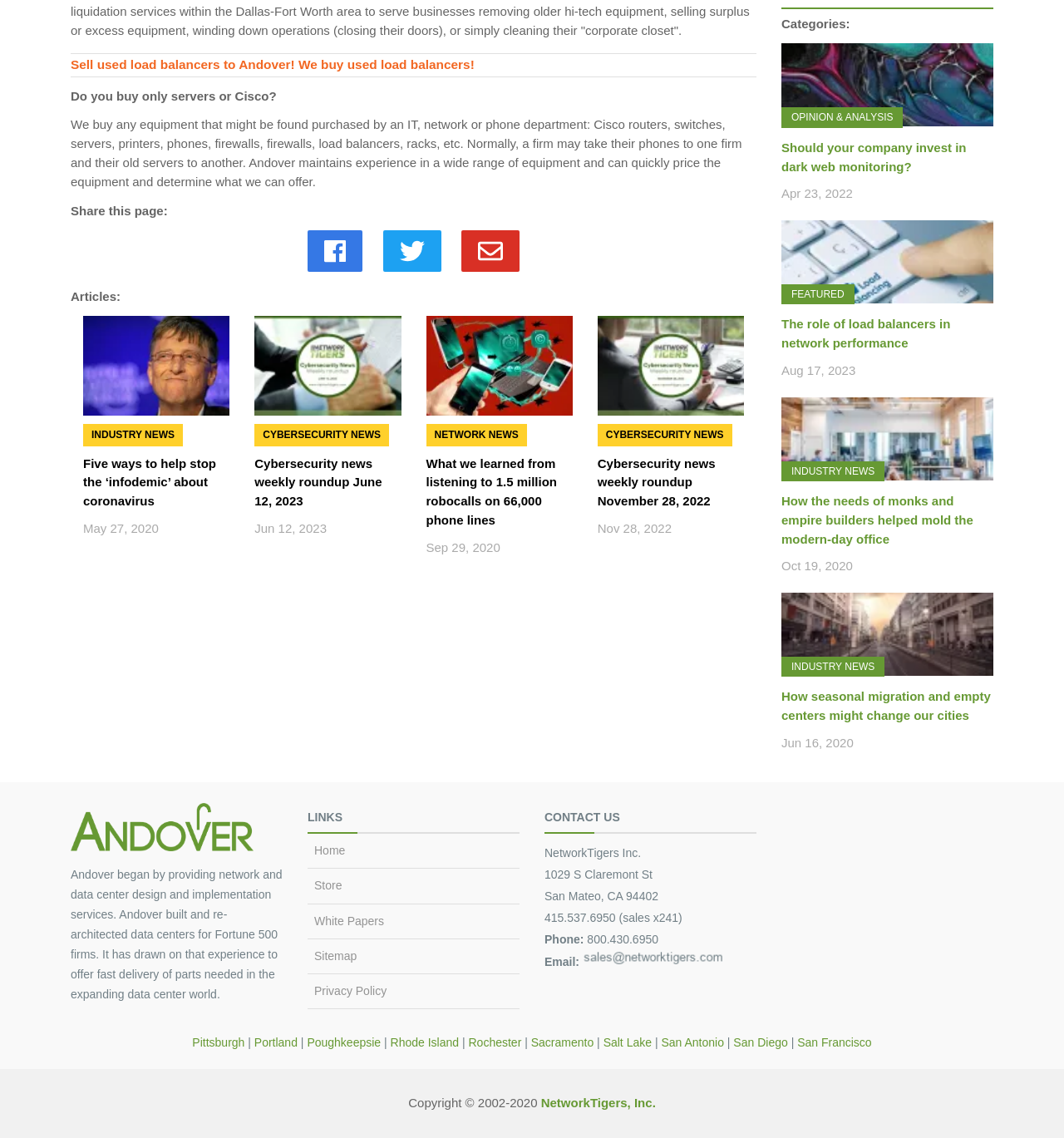Given the element description Poughkeepsie, identify the bounding box coordinates for the UI element on the webpage screenshot. The format should be (top-left x, top-left y, bottom-right x, bottom-right y), with values between 0 and 1.

[0.289, 0.911, 0.358, 0.922]